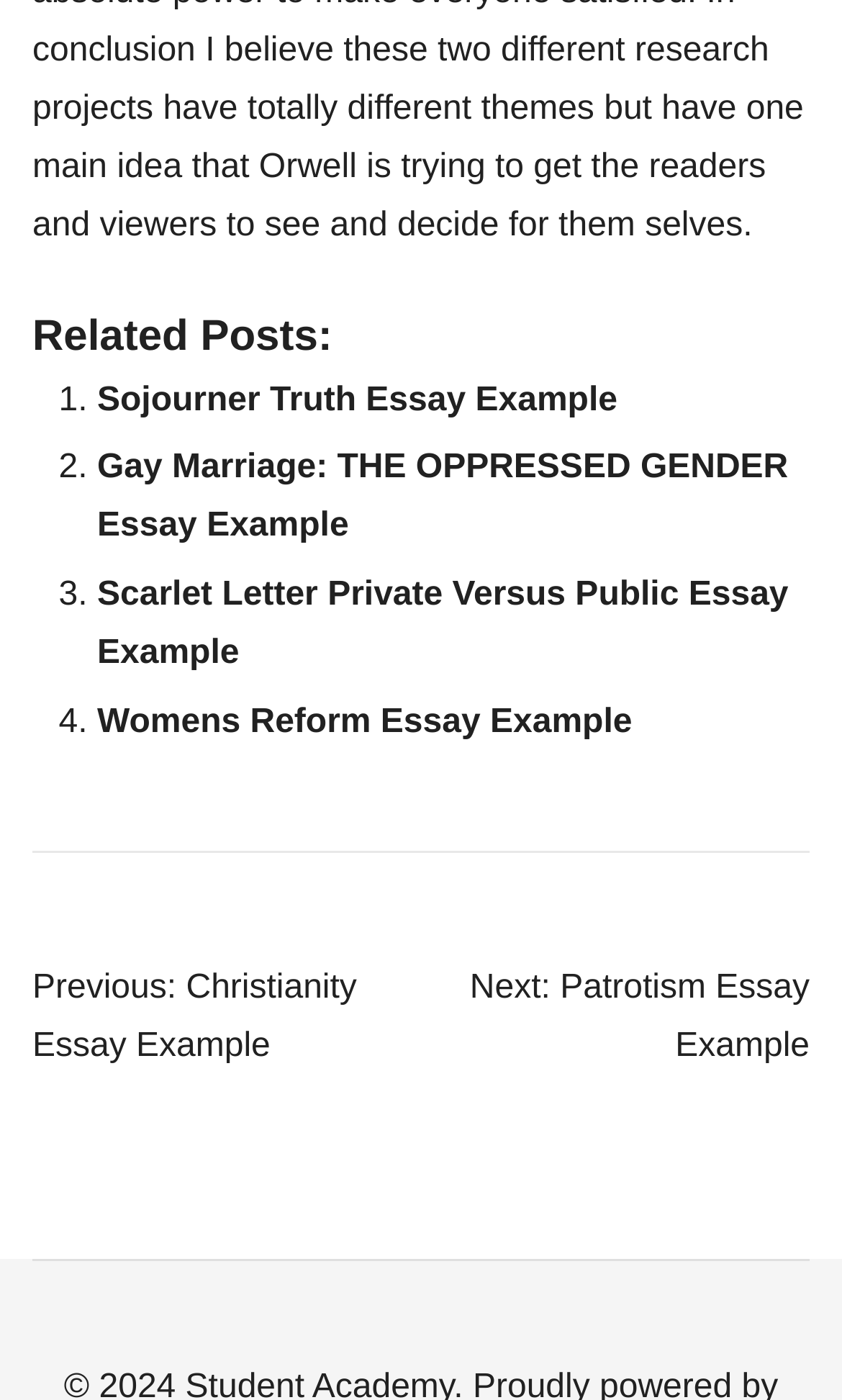What is the navigation section title?
Using the details from the image, give an elaborate explanation to answer the question.

I found a navigation section with a heading 'Posts', which is located below the related posts section, so that's the navigation section title.